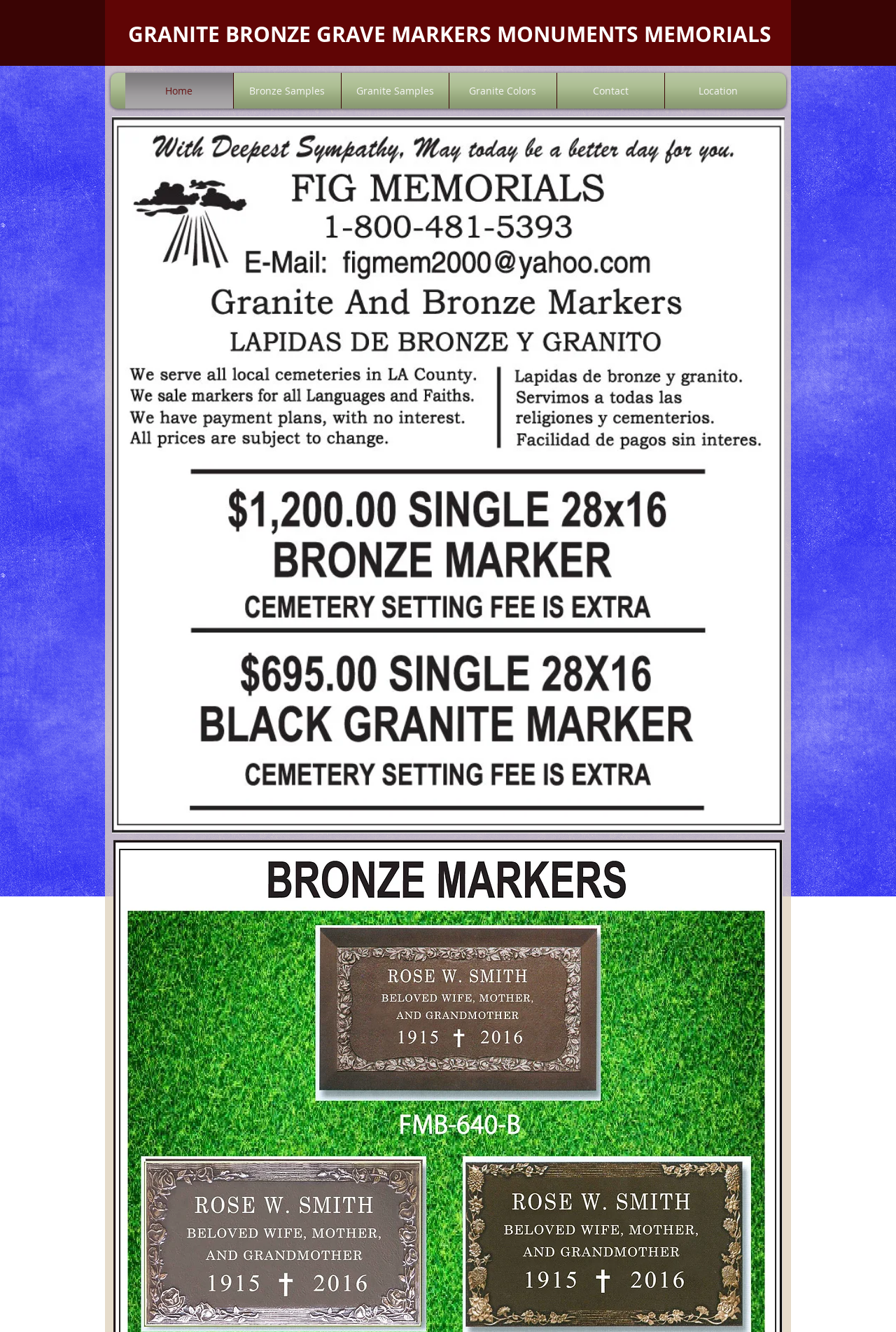What is the purpose of the website?
Could you answer the question with a detailed and thorough explanation?

Based on the content of the webpage, including the heading and links, it appears that the website is selling grave markers, monuments, and memorials, providing samples, prices, and contact information.